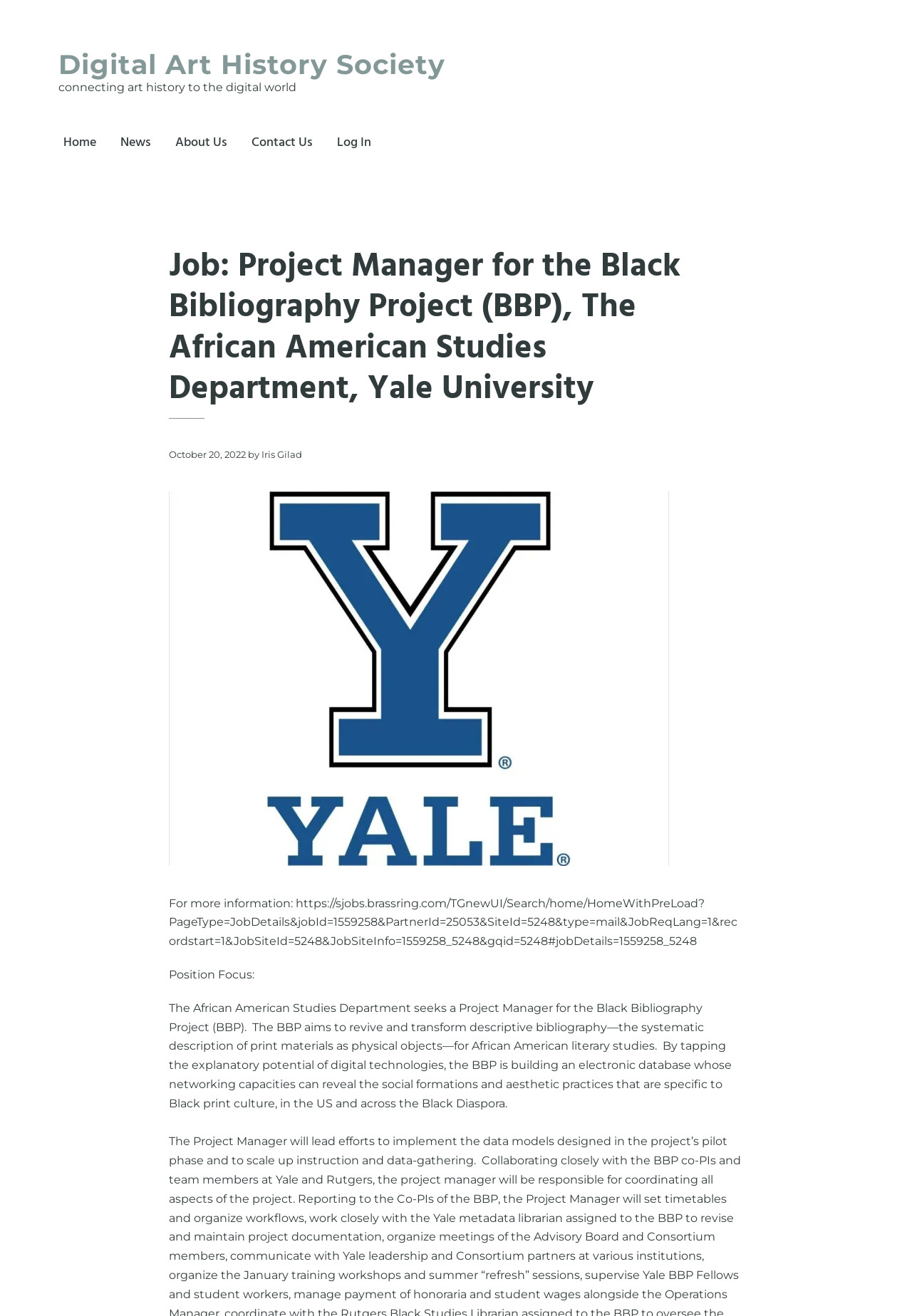Explain the webpage in detail.

The webpage is about a job posting for a Project Manager position at the Black Bibliography Project (BBP) in the African American Studies Department at Yale University. 

At the top of the page, there are three "Skip to" links, which are followed by a link to the Digital Art History Society and a brief description of the organization. 

Below these elements, there is a main navigation menu with five links: Home, News, About Us, Contact Us, and Log In. 

The main content of the page is a job posting, which includes a heading with the job title and a time stamp indicating that it was posted on October 20, 2022. The job posting is attributed to Iris Gilad. 

Below the heading, there is a link to a webpage with more information about the job, followed by a brief description of the position and its focus. The job description explains that the African American Studies Department is seeking a Project Manager for the Black Bibliography Project, which aims to create an electronic database to study African American literary works and Black print culture.